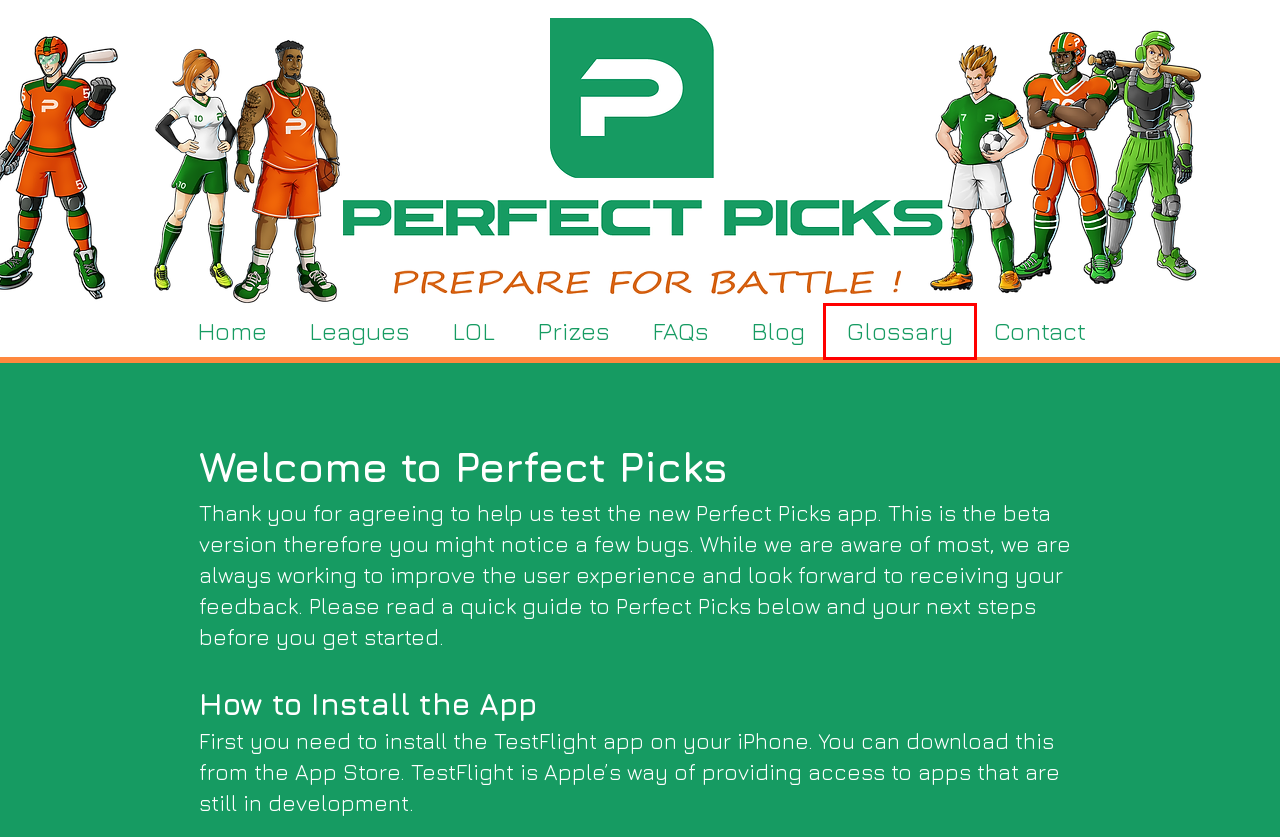You have a screenshot of a webpage with a red bounding box around a UI element. Determine which webpage description best matches the new webpage that results from clicking the element in the bounding box. Here are the candidates:
A. Win the Perfect Picks $1300 Jackpot | Play Games & Win Prizes | Perfect Picks
B. Sports Pick'em and Prediction Game | Perfect Picks
C. T&Cs | Perfect Picks
D. League of Leagues | Perfect Picks
E. FAQ: Frequently Asked Questions About the Perfect Picks App | Perfect Picks
F. Glossary | Perfect Picks
G. Custom Leagues: Standard Leagues | Branded Leagues | Perfect Picks
H. Contact Us | Perfect Picks

F